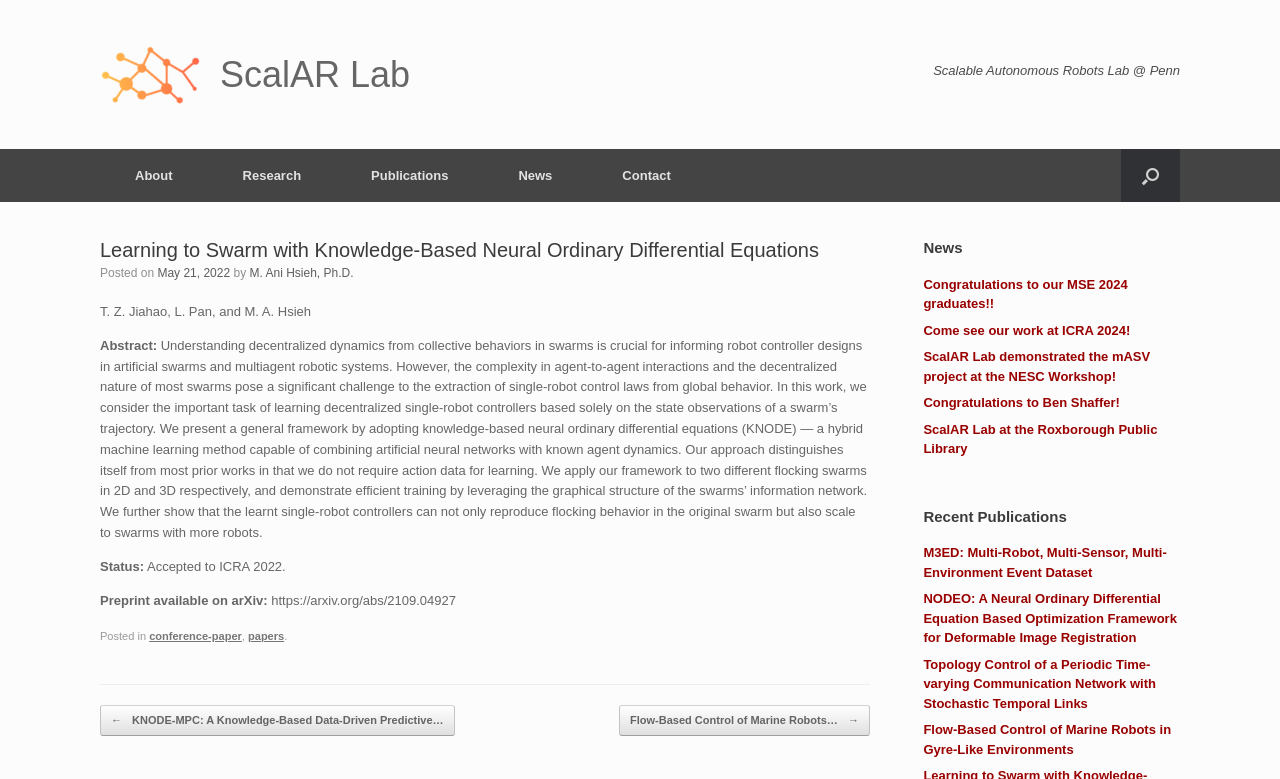Pinpoint the bounding box coordinates of the clickable element to carry out the following instruction: "Click the ScalAR Lab logo."

[0.078, 0.058, 0.156, 0.134]